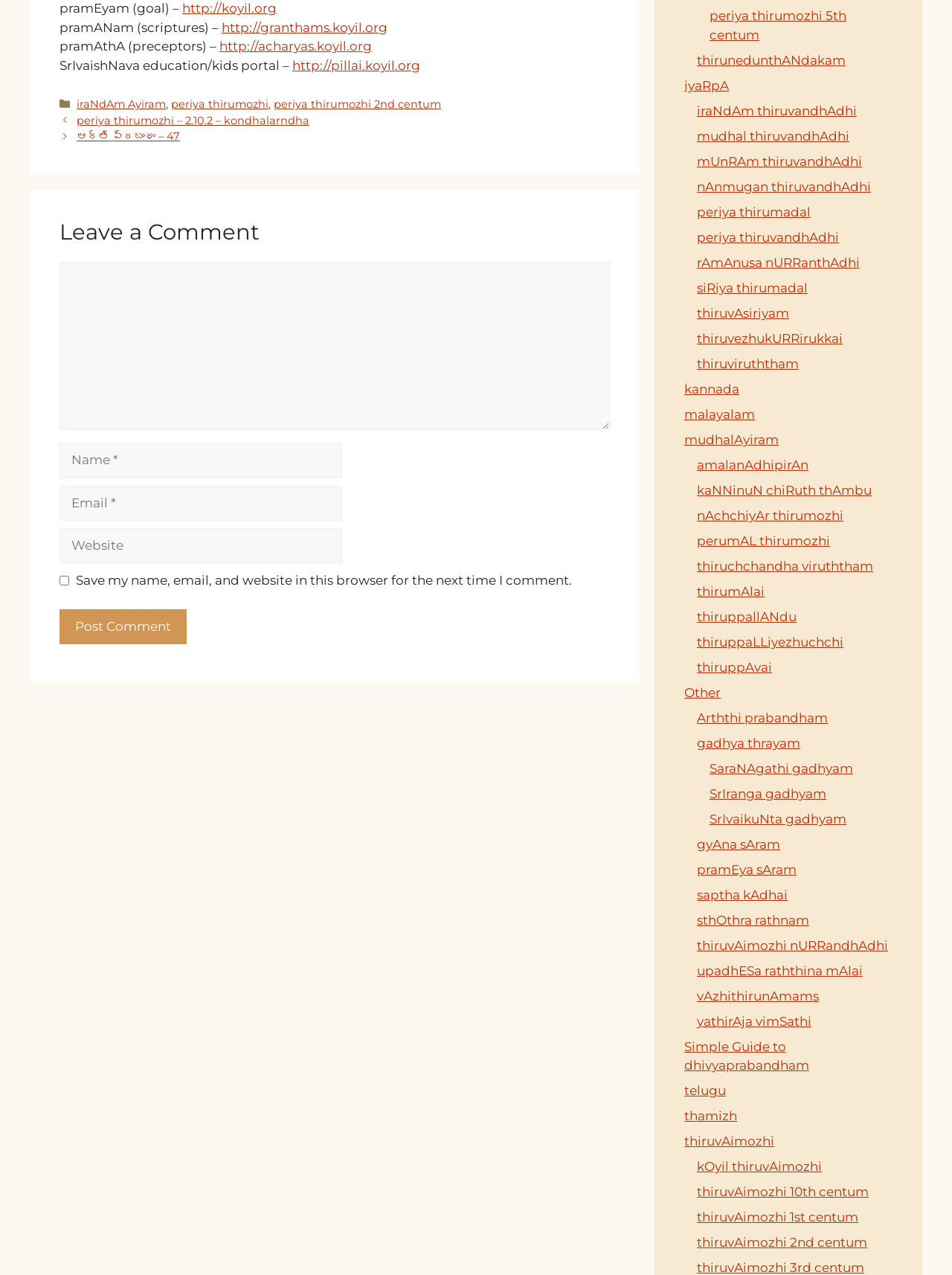Provide the bounding box coordinates of the HTML element this sentence describes: "Simple Guide to dhivyaprabandham". The bounding box coordinates consist of four float numbers between 0 and 1, i.e., [left, top, right, bottom].

[0.719, 0.815, 0.85, 0.842]